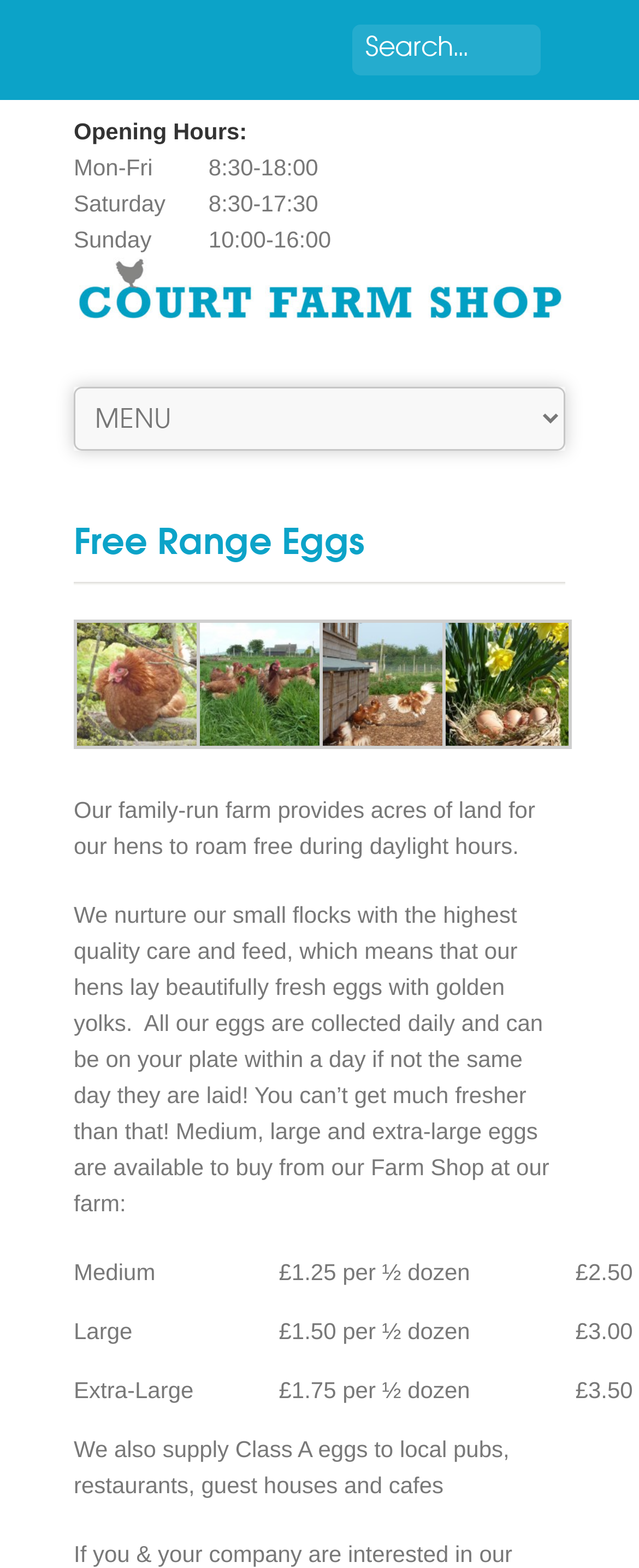Give a short answer to this question using one word or a phrase:
What is the quality of care for the hens?

Highest quality care